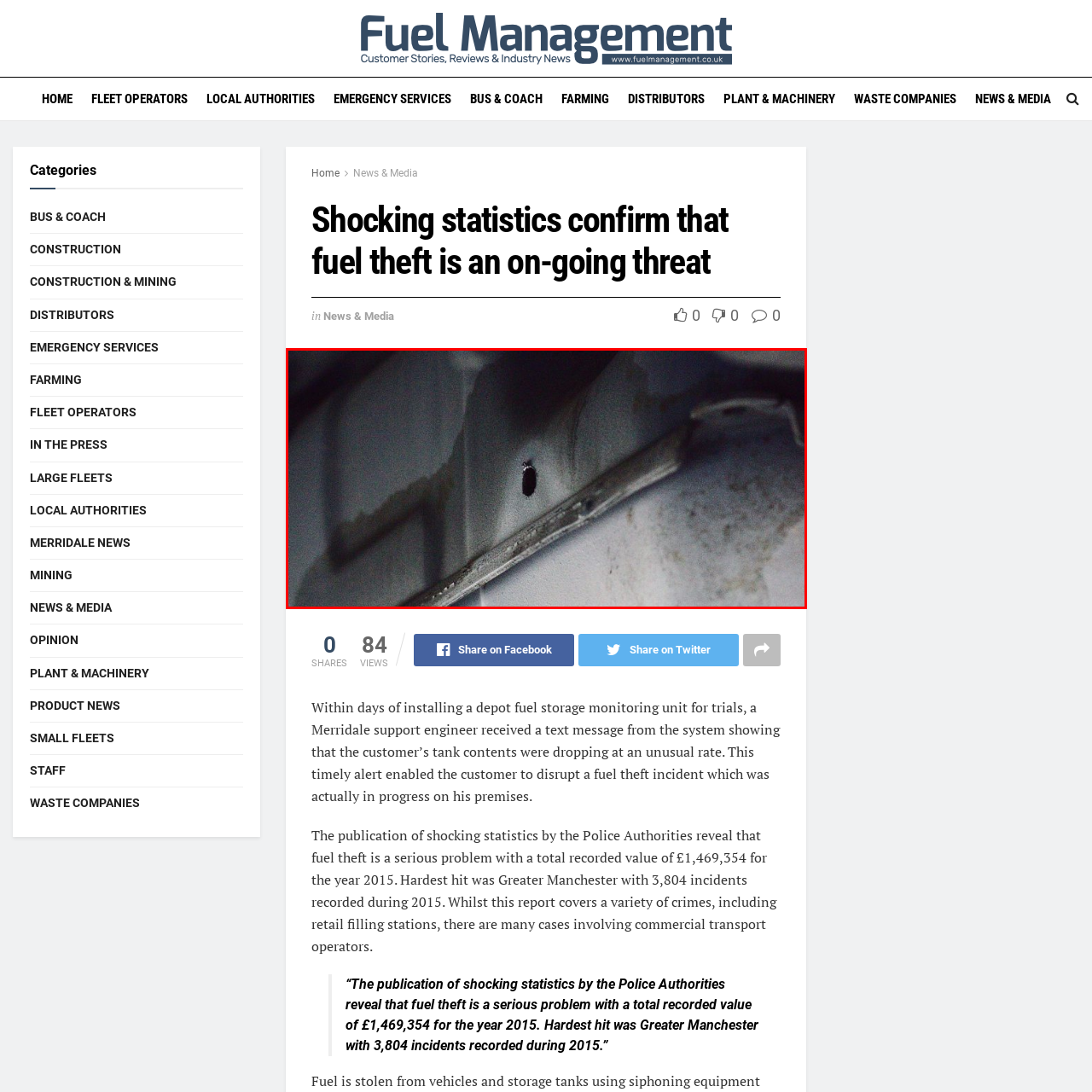Provide a detailed account of the visual content within the red-outlined section of the image.

The image presents a close-up view of a metal surface featuring a prominent circular hole, indicative of potential tampering or damage. This visual representation highlights a serious issue related to fuel theft, illustrating the vulnerabilities that can affect fuel storage systems. Such incidents not only impact the integrity of the equipment but also raise alarms about ongoing threats within the industry. The context underscores the importance of vigilance in fuel management, with proper surveillance and monitoring systems being crucial for preventing theft and ensuring operational efficiency.